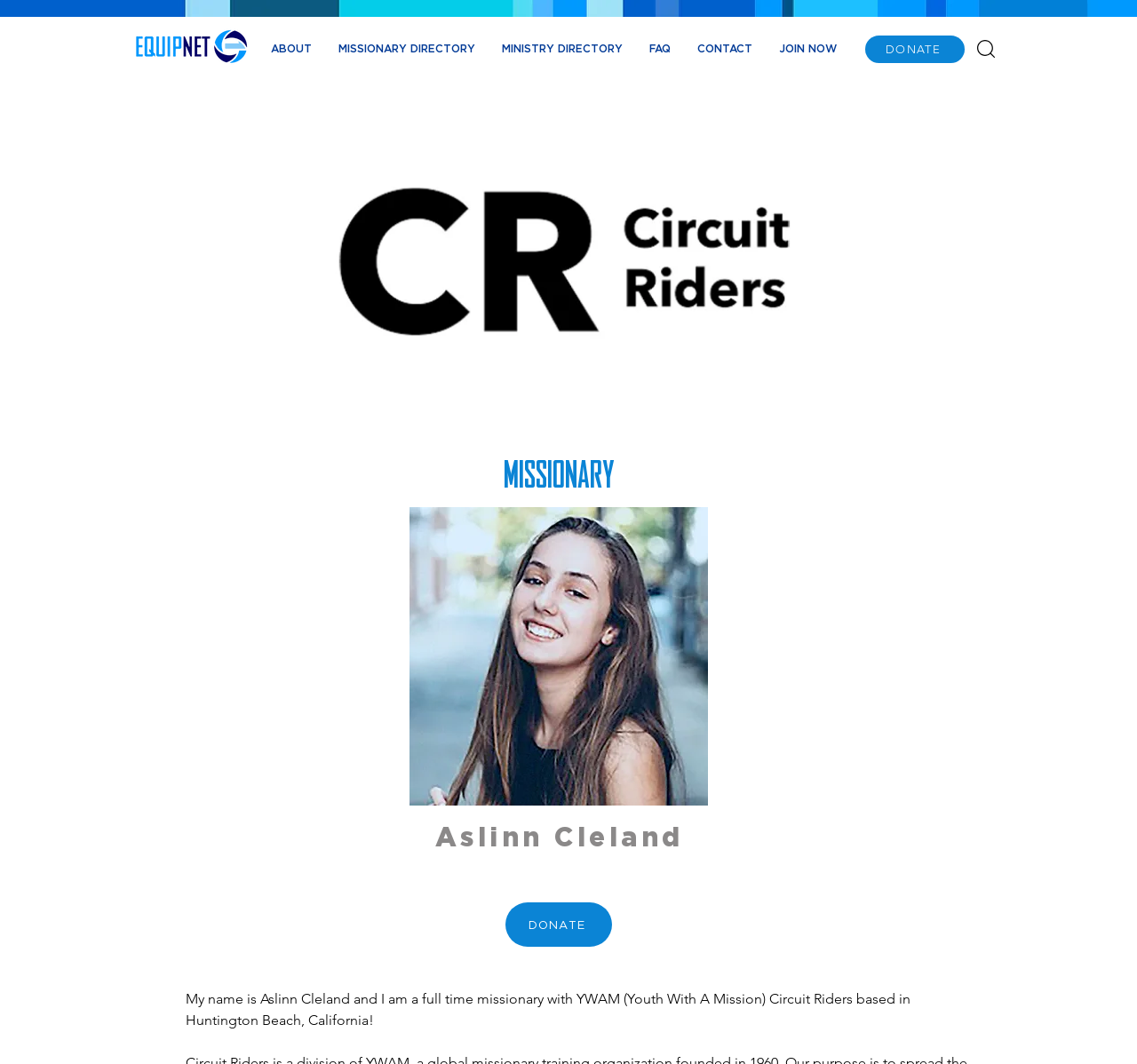Please specify the bounding box coordinates of the element that should be clicked to execute the given instruction: 'click the DONATE button'. Ensure the coordinates are four float numbers between 0 and 1, expressed as [left, top, right, bottom].

[0.761, 0.033, 0.848, 0.059]